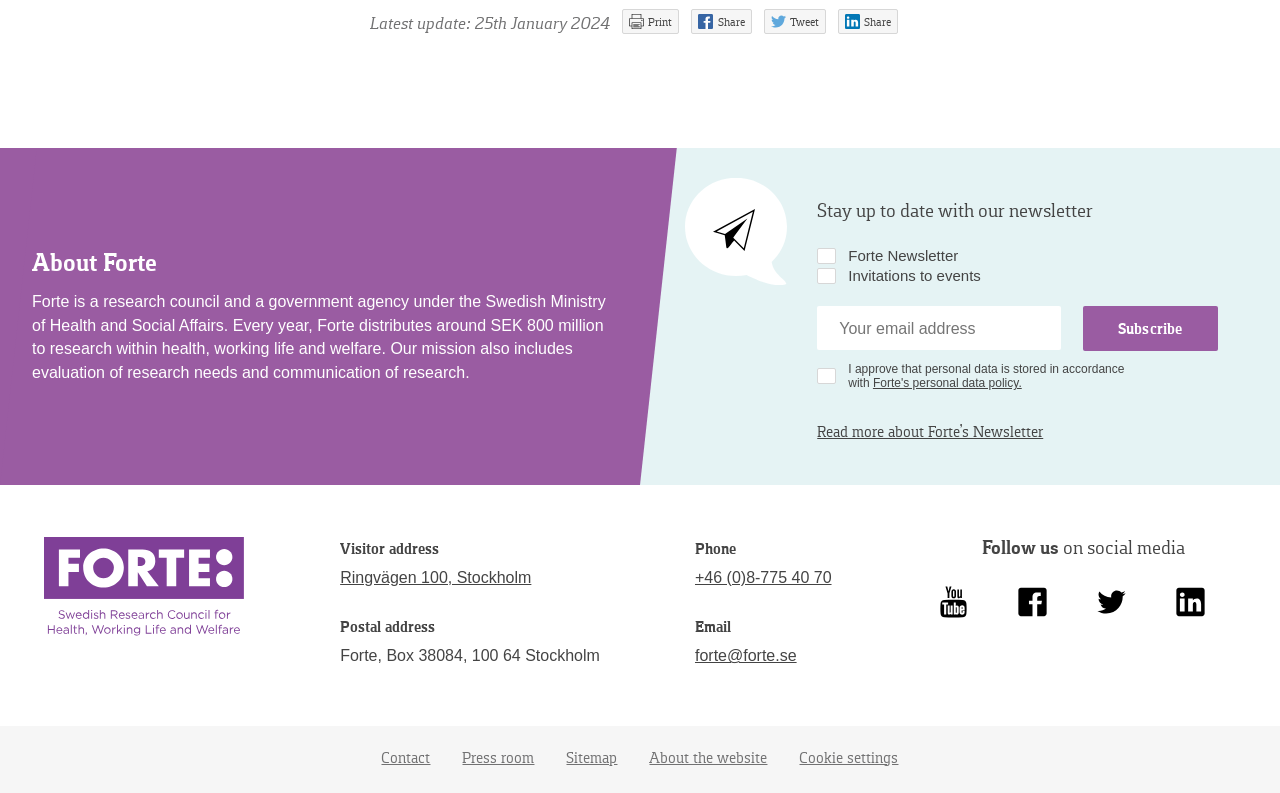Given the element description LinkedIn, identify the bounding box coordinates for the UI element on the webpage screenshot. The format should be (top-left x, top-left y, bottom-right x, bottom-right y), with values between 0 and 1.

[0.918, 0.738, 0.942, 0.786]